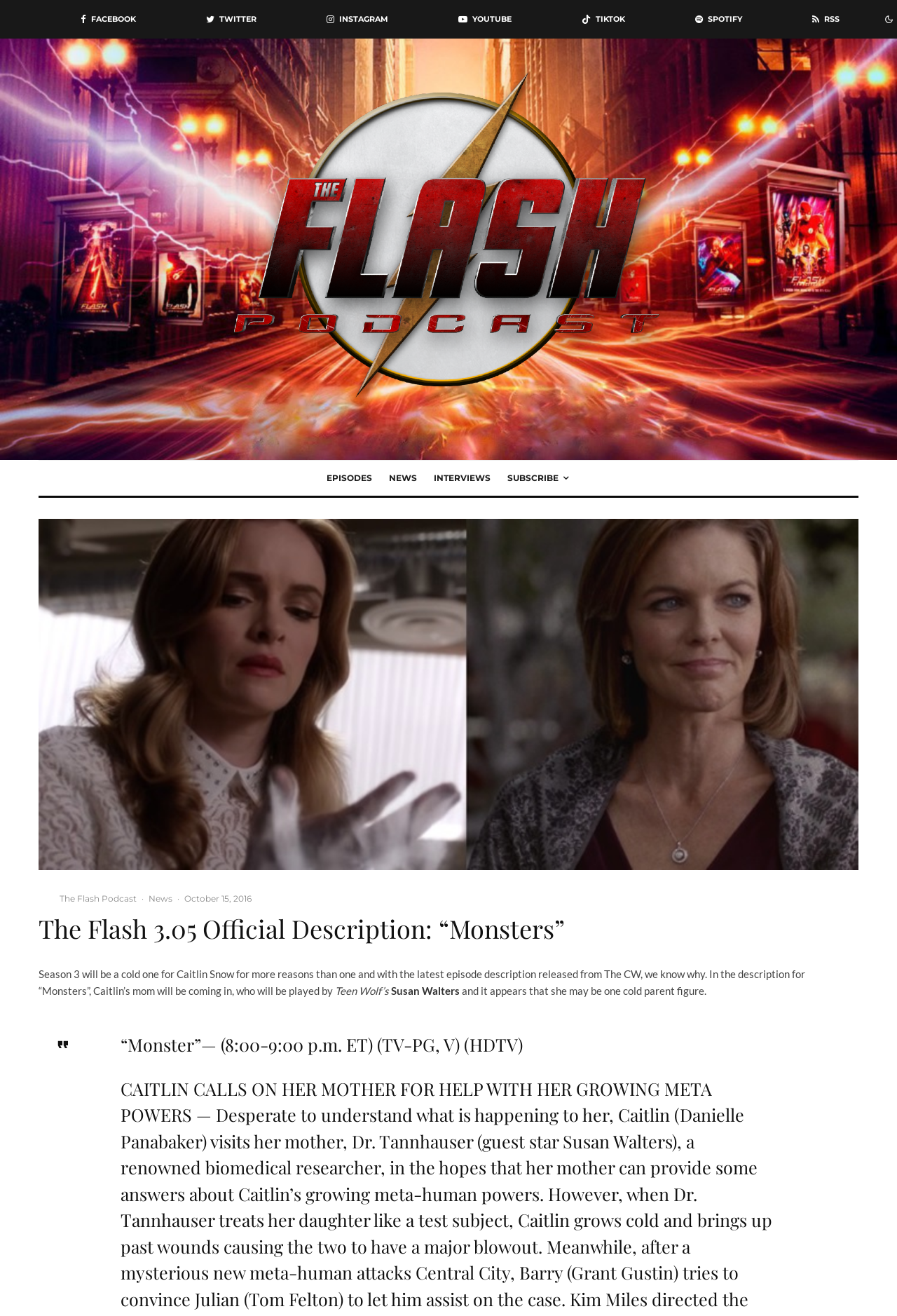What is the title of the episode described in the article?
Use the screenshot to answer the question with a single word or phrase.

Monsters